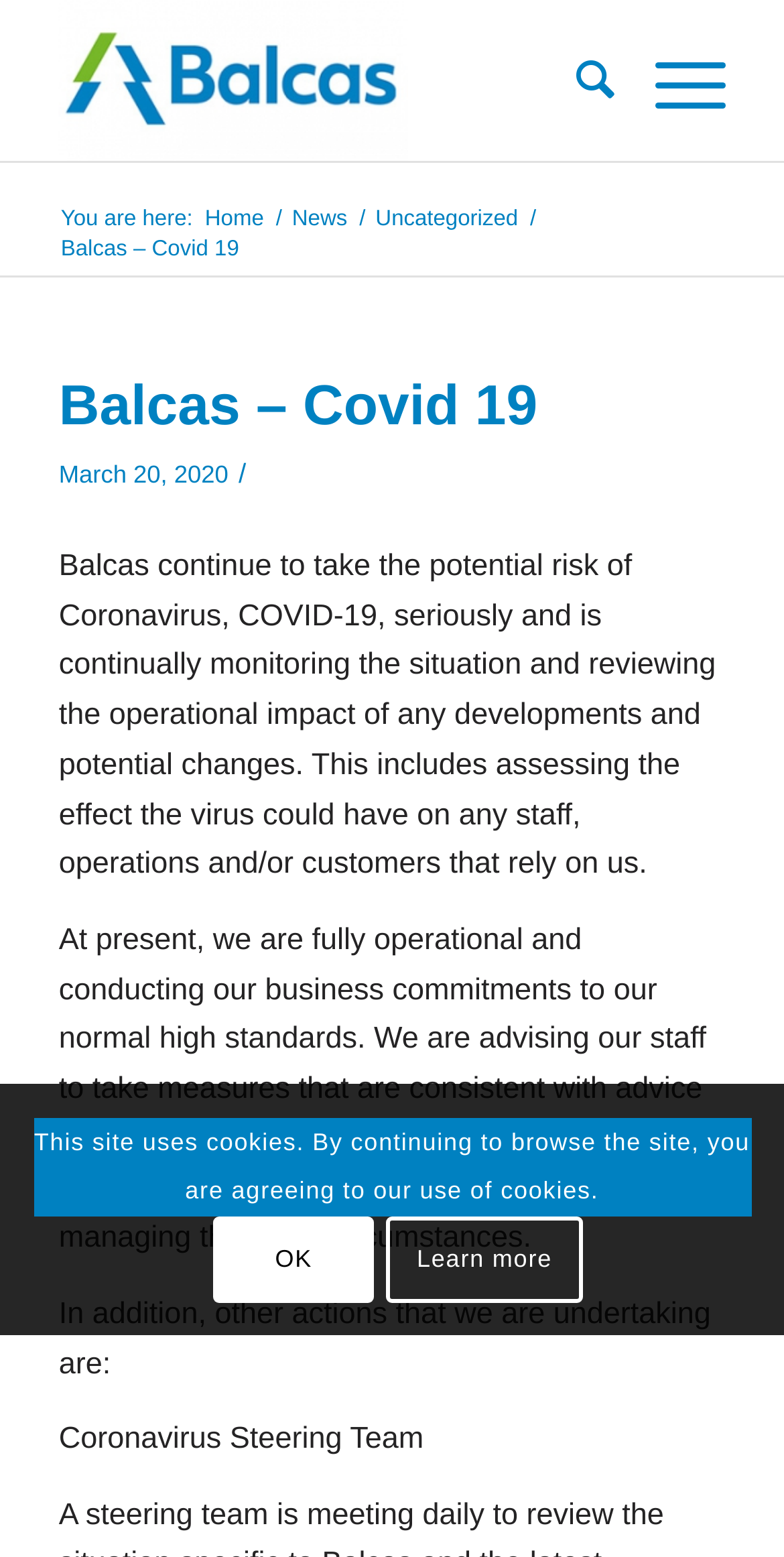What is the purpose of the Coronavirus Steering Team?
Answer the question with a single word or phrase by looking at the picture.

Undeclared